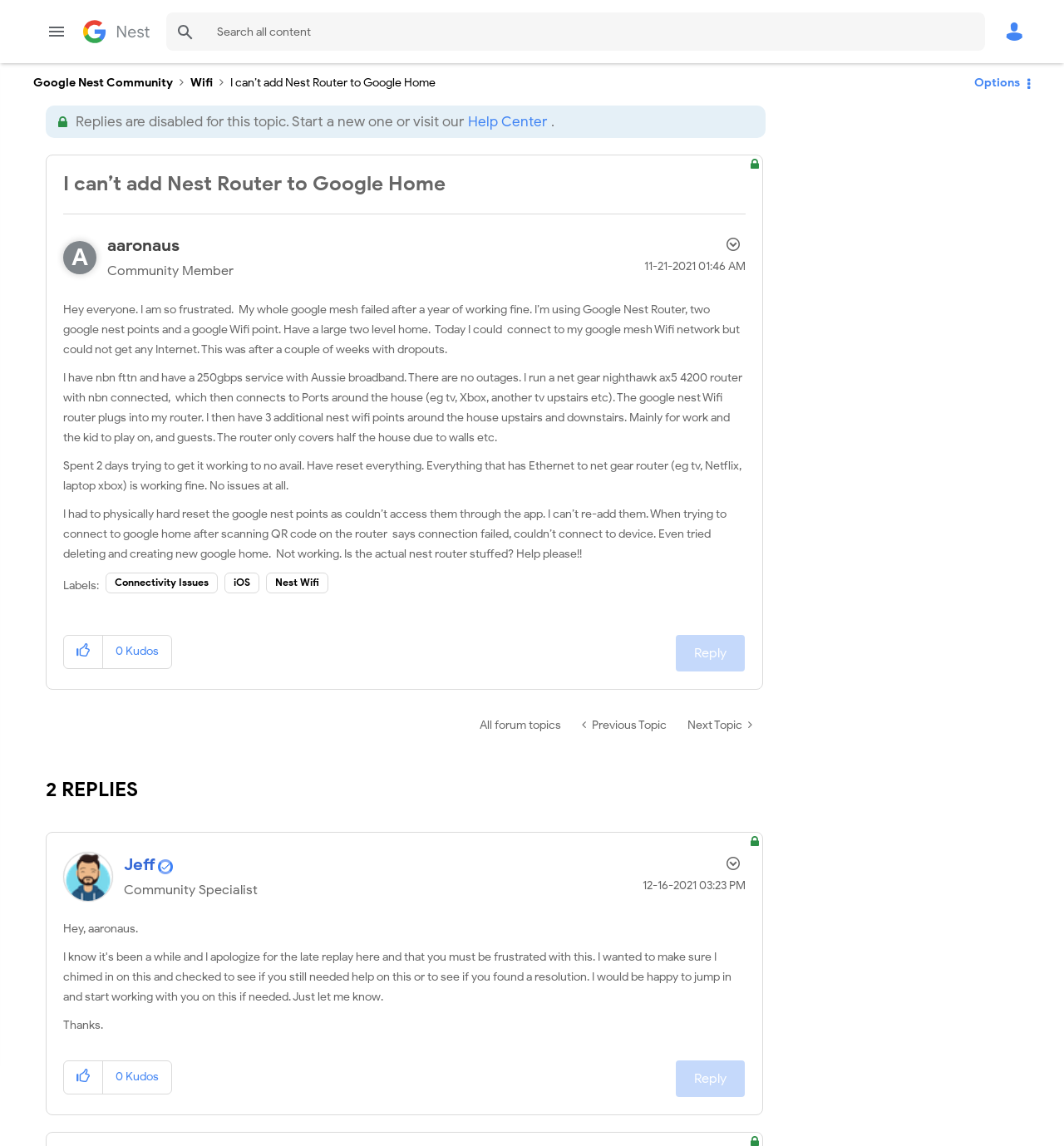What is the user's internet service provider?
Ensure your answer is thorough and detailed.

The user mentions in their post that they have a 250gbps service with Aussie broadband, indicating that Aussie broadband is their internet service provider.